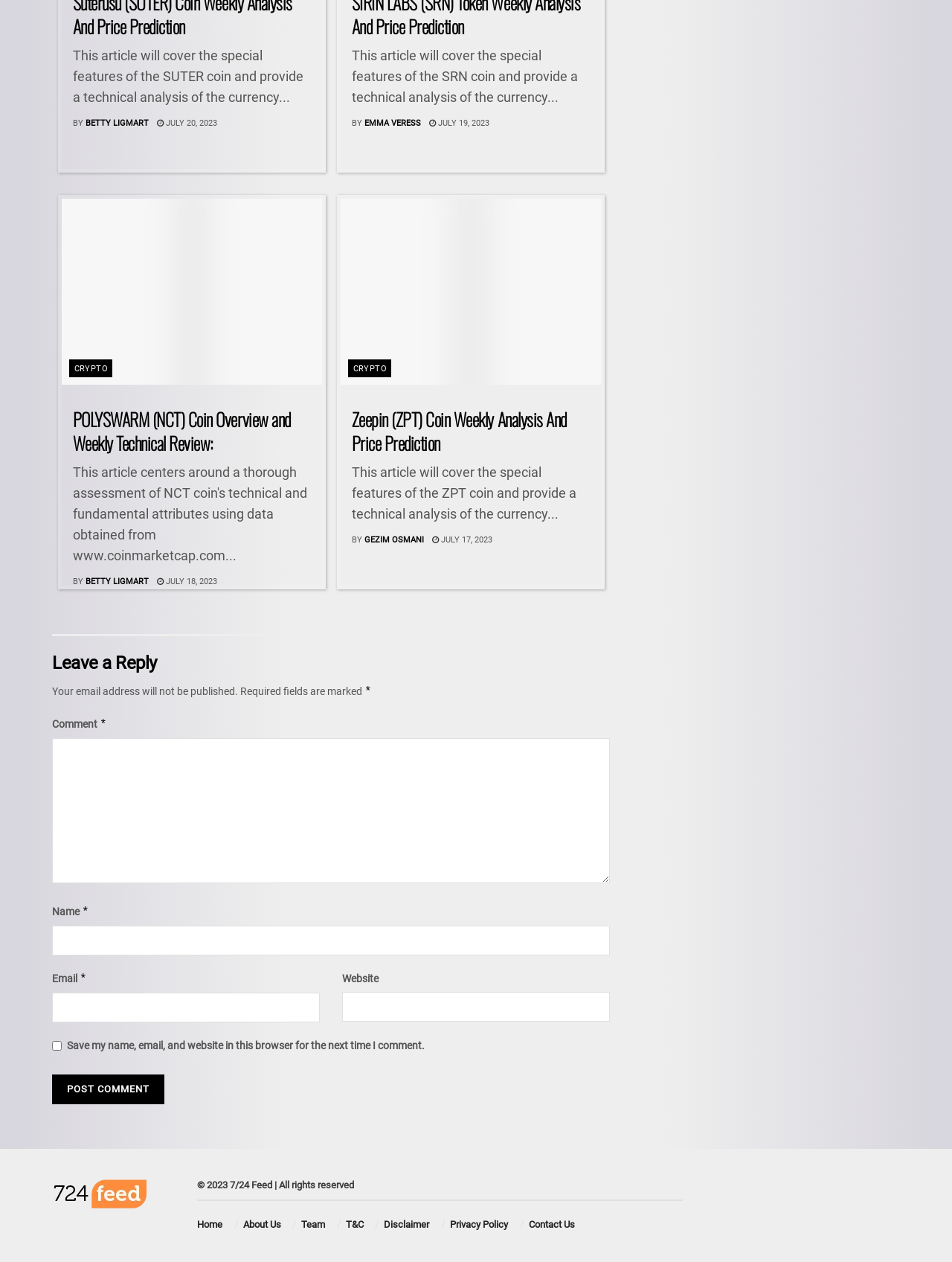Look at the image and write a detailed answer to the question: 
What is the purpose of the textbox labeled 'Email'?

I found the purpose of the textbox labeled 'Email' by looking at its position in the comment form and its description, which suggests that it is used to enter an email address.